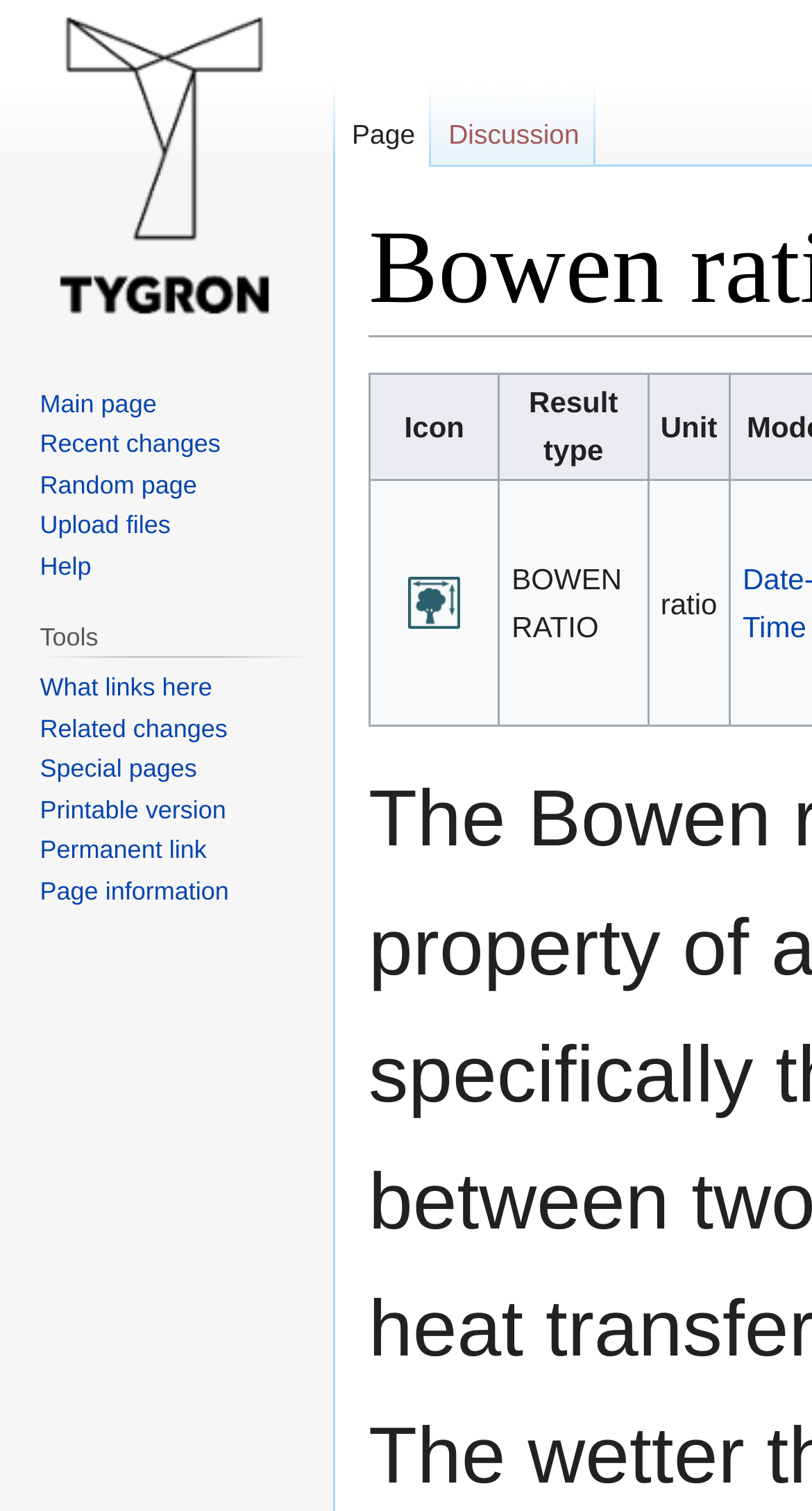Identify the bounding box coordinates of the element to click to follow this instruction: 'Go to help page'. Ensure the coordinates are four float values between 0 and 1, provided as [left, top, right, bottom].

[0.049, 0.365, 0.112, 0.384]